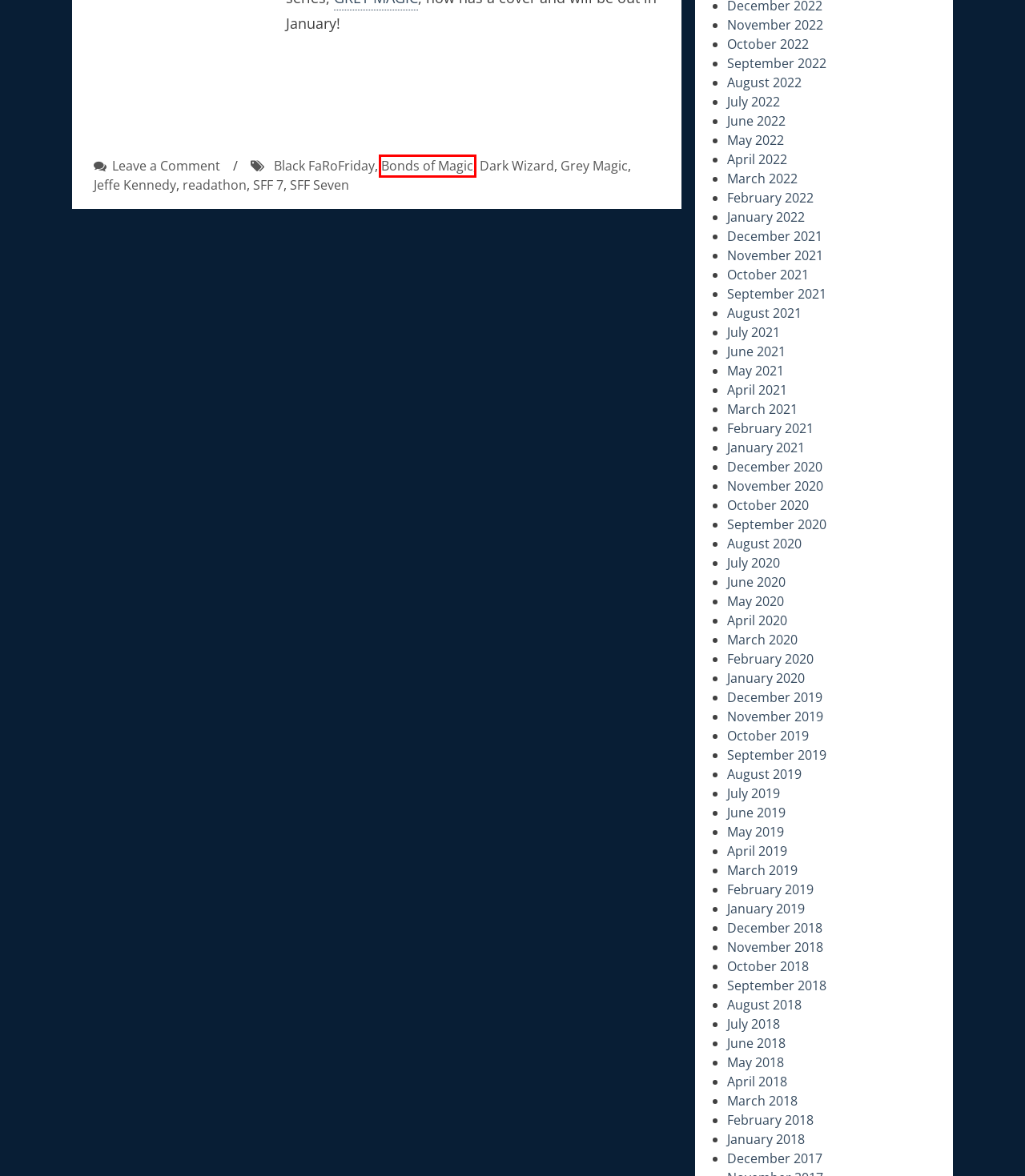You are provided with a screenshot of a webpage containing a red rectangle bounding box. Identify the webpage description that best matches the new webpage after the element in the bounding box is clicked. Here are the potential descriptions:
A. January 2019 – Jeffe Kennedy Blog
B. July 2021 – Jeffe Kennedy Blog
C. September 2019 – Jeffe Kennedy Blog
D. Bonds of Magic – Jeffe Kennedy Blog
E. September 2020 – Jeffe Kennedy Blog
F. April 2021 – Jeffe Kennedy Blog
G. August 2018 – Jeffe Kennedy Blog
H. September 2022 – Jeffe Kennedy Blog

D